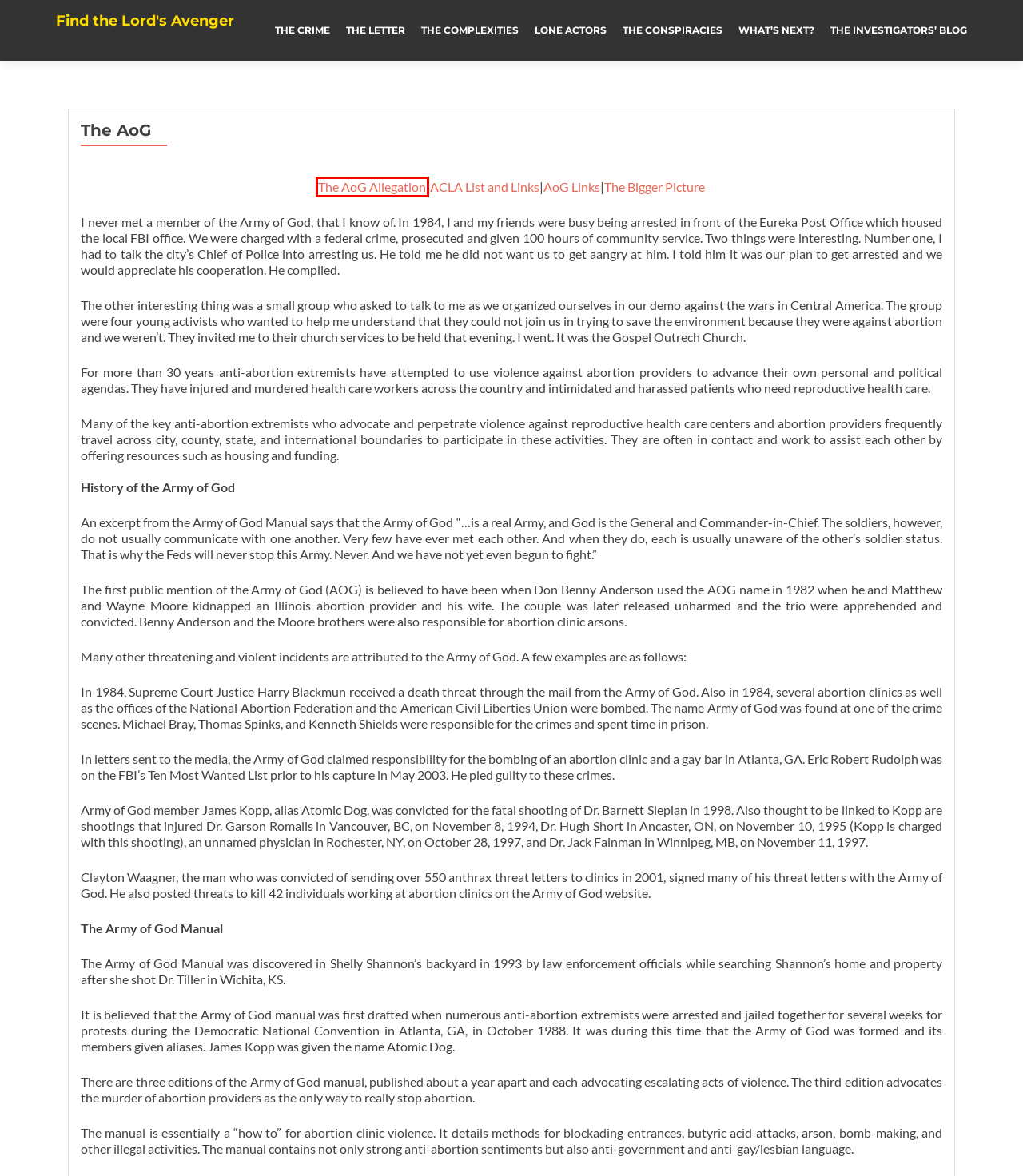Look at the screenshot of a webpage, where a red bounding box highlights an element. Select the best description that matches the new webpage after clicking the highlighted element. Here are the candidates:
A. The Bigger Picture – Find the Lord’s Avenger
B. The AoG Allegation – Find the Lord’s Avenger
C. The Investigators – Find the Lord’s Avenger
D. The Crime – Find the Lord’s Avenger
E. What’s Next – Find the Lord’s Avenger
F. Find the Lord’s Avenger
G. The Letter – Find the Lord’s Avenger
H. Lone Actors – Find the Lord’s Avenger

B